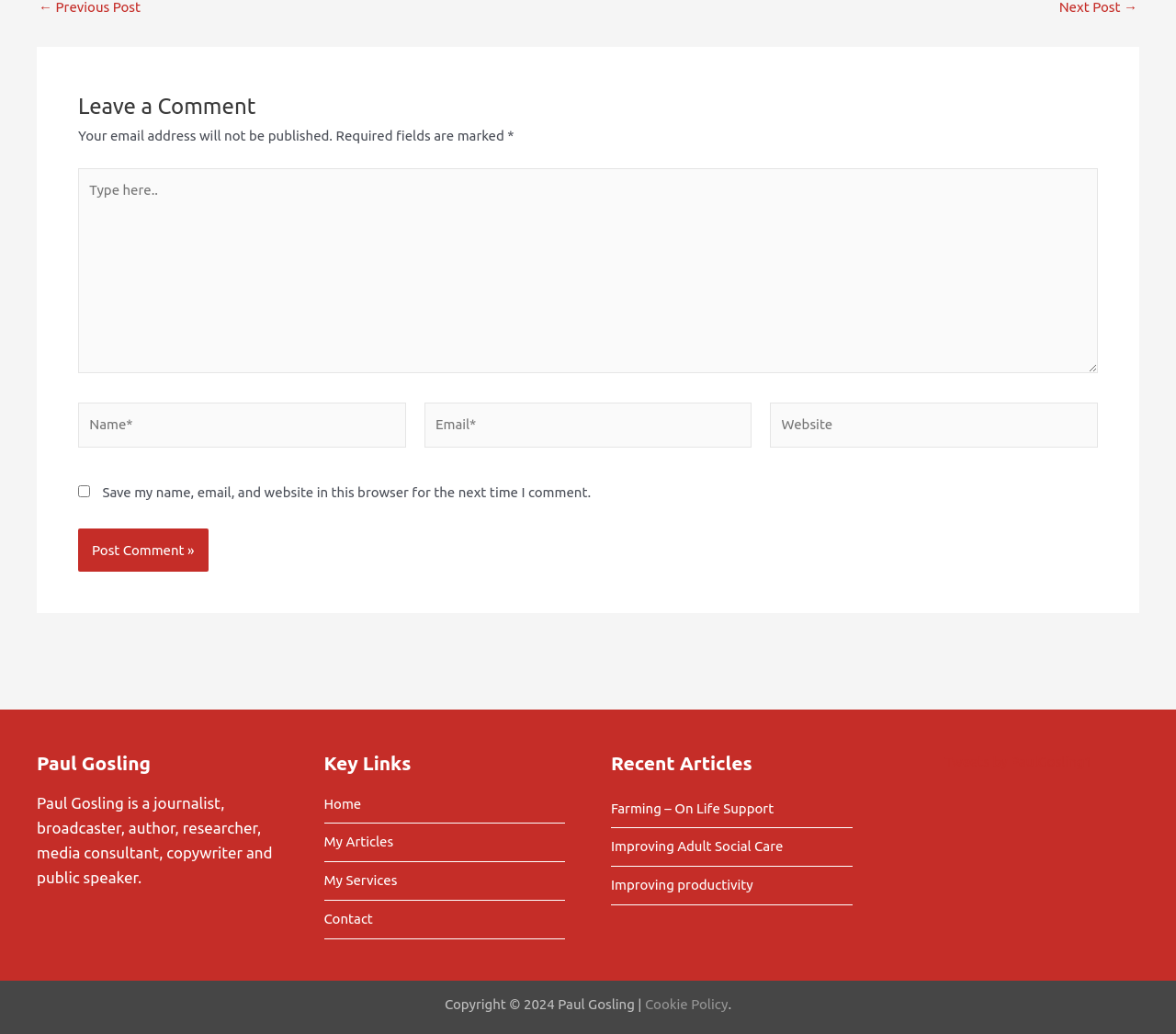Locate the bounding box coordinates of the clickable area needed to fulfill the instruction: "Post a comment".

[0.066, 0.511, 0.177, 0.553]